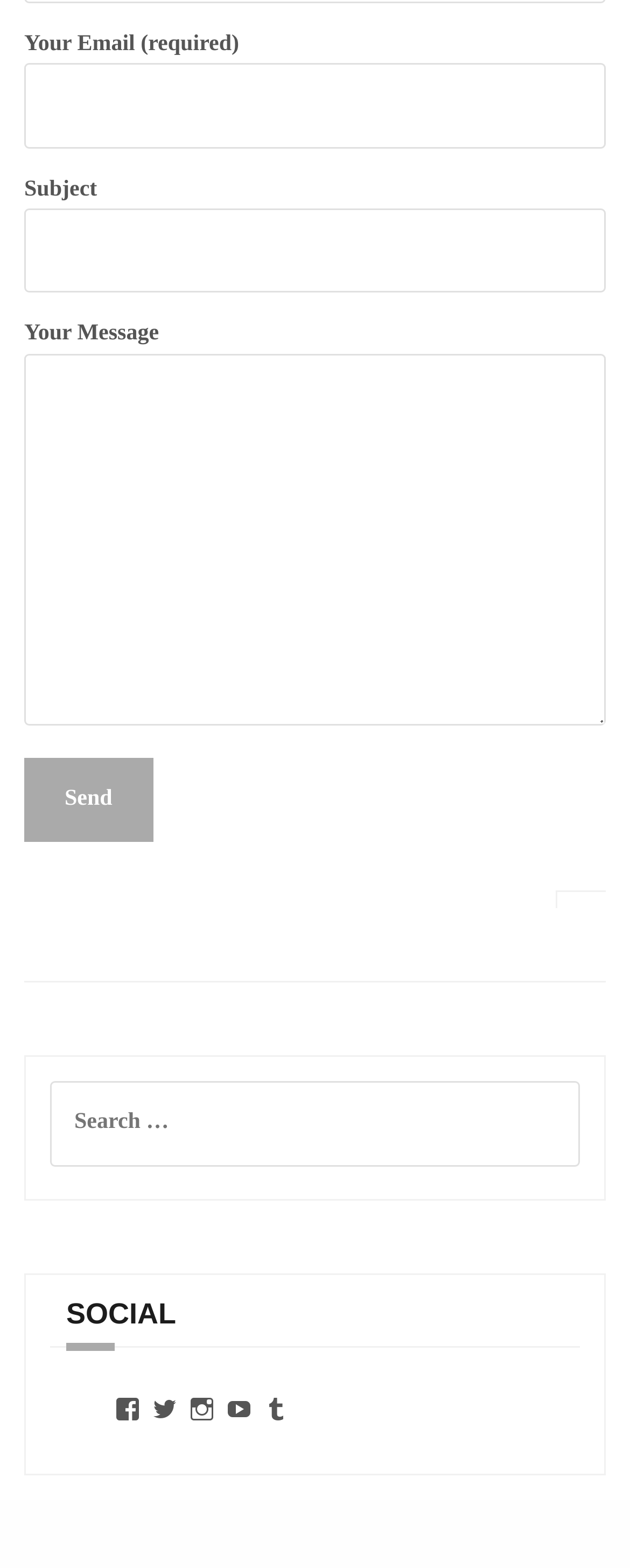Please identify the bounding box coordinates of the element I should click to complete this instruction: 'Search for something'. The coordinates should be given as four float numbers between 0 and 1, like this: [left, top, right, bottom].

[0.079, 0.69, 0.921, 0.744]